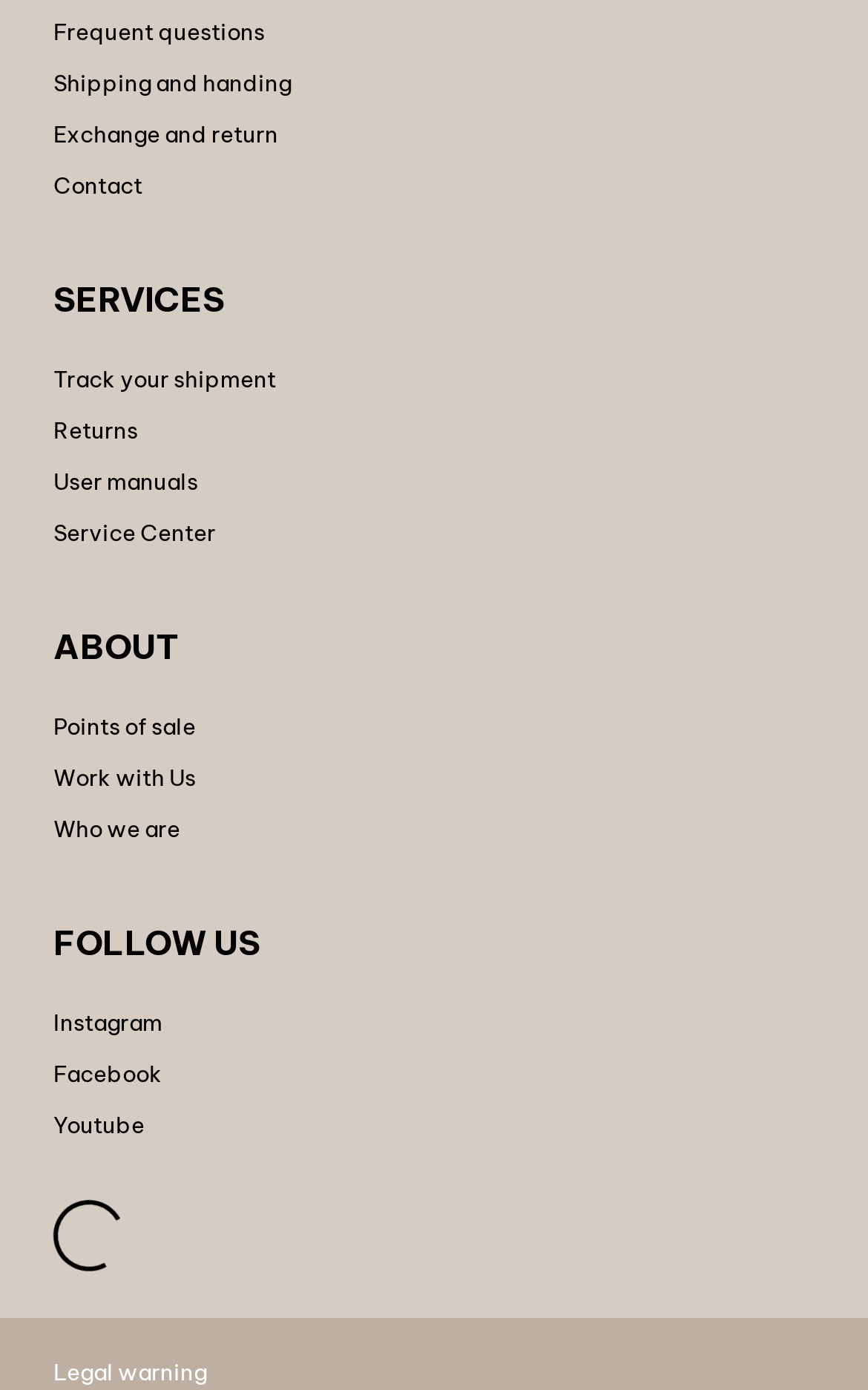Please answer the following question using a single word or phrase: 
What is the status of the loading process?

Loading...